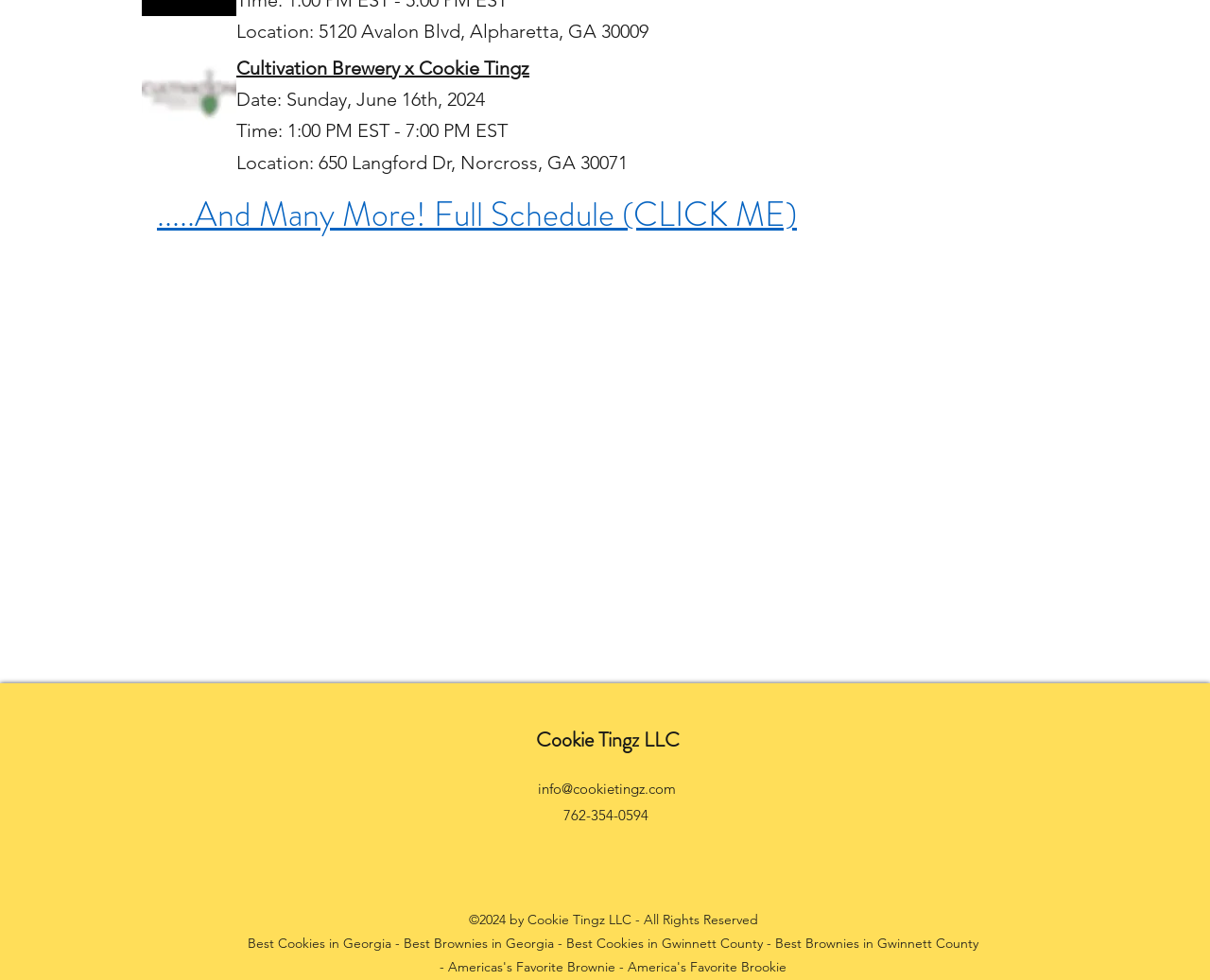Please identify the bounding box coordinates of the region to click in order to complete the task: "Call 762-354-0594". The coordinates must be four float numbers between 0 and 1, specified as [left, top, right, bottom].

[0.466, 0.823, 0.536, 0.841]